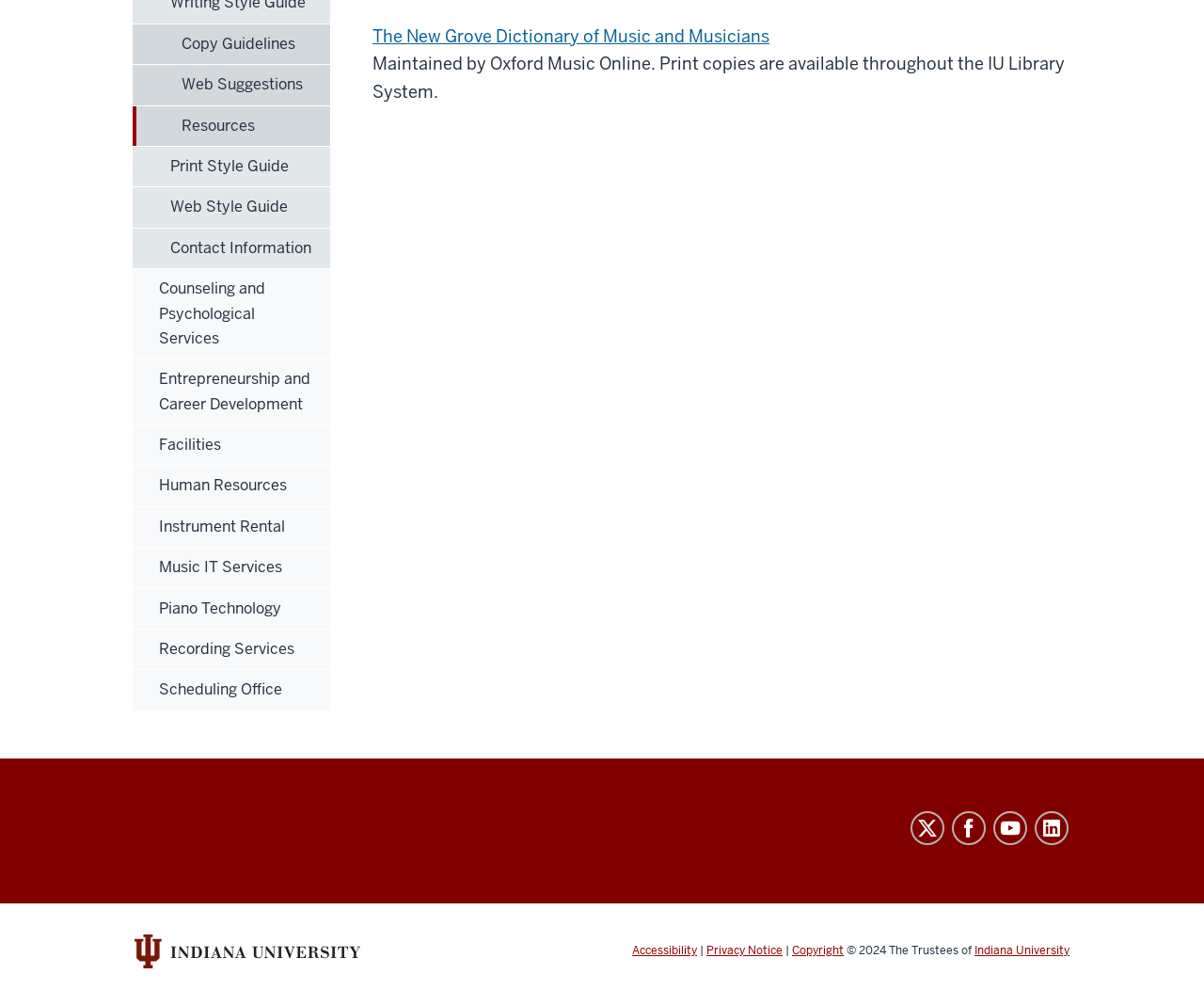Based on the element description "Contact Information", predict the bounding box coordinates of the UI element.

[0.11, 0.23, 0.274, 0.271]